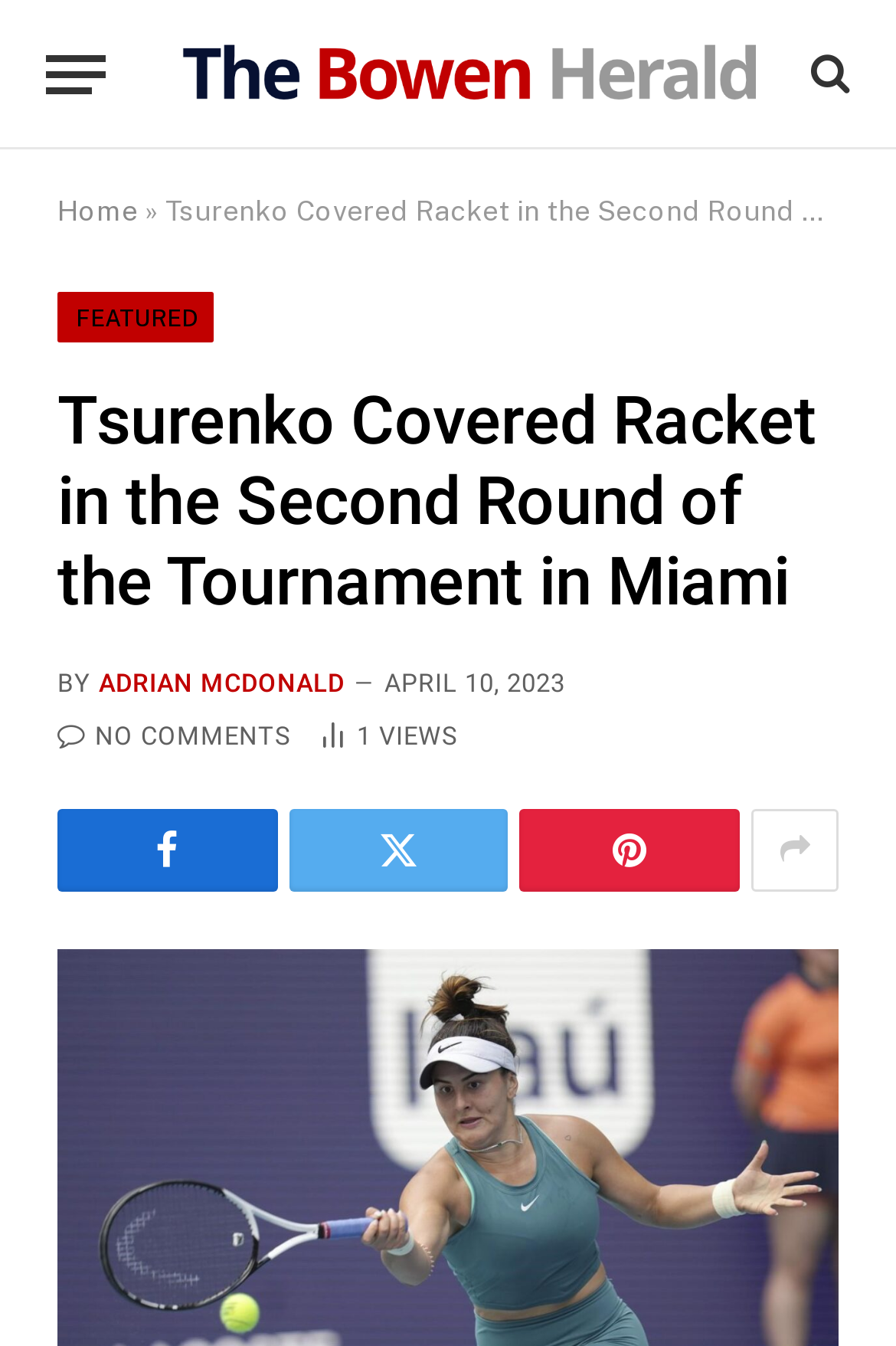Show the bounding box coordinates of the element that should be clicked to complete the task: "Click the menu button".

[0.051, 0.016, 0.118, 0.093]